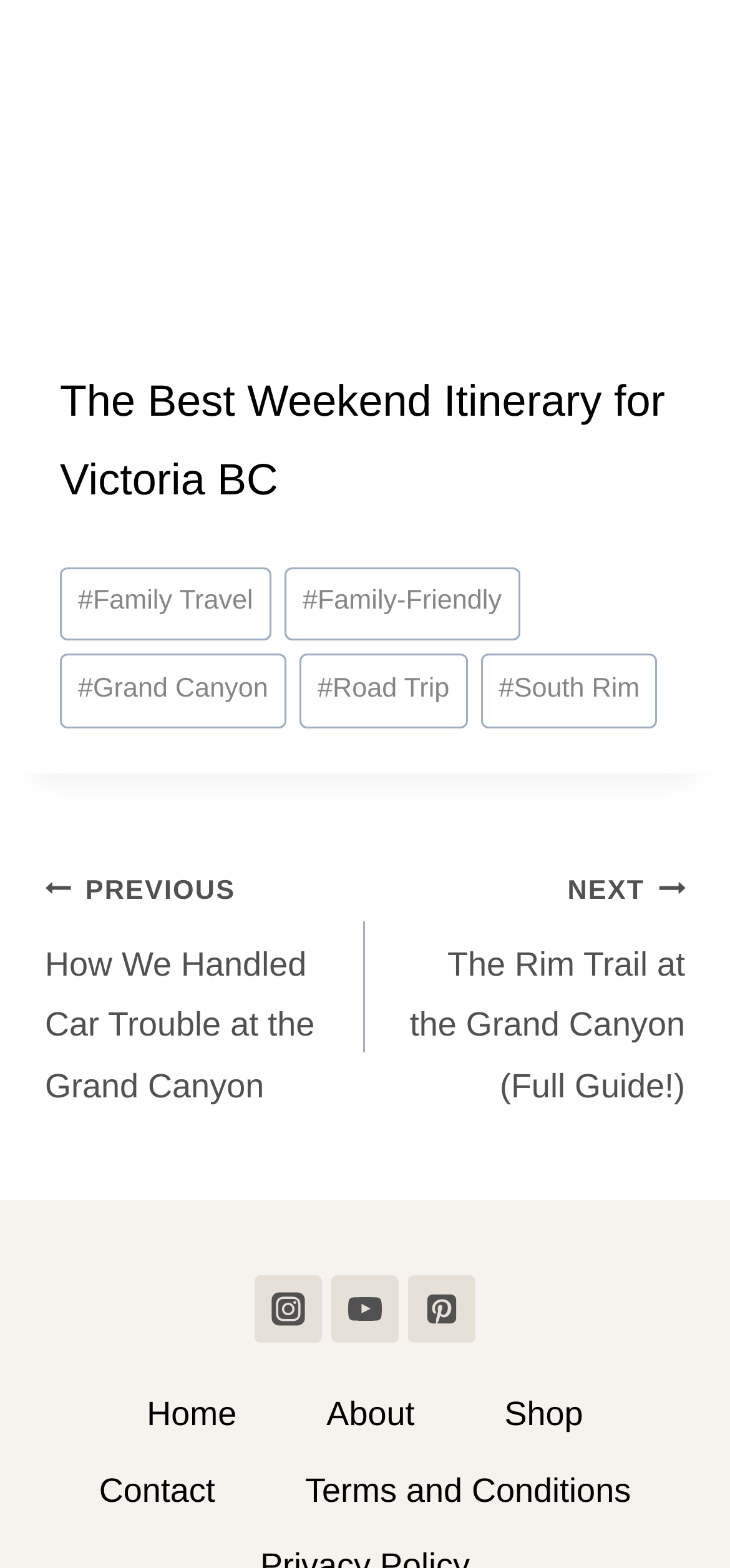Provide a one-word or short-phrase response to the question:
What is the title of the first post?

The Best Weekend Itinerary for Victoria BC